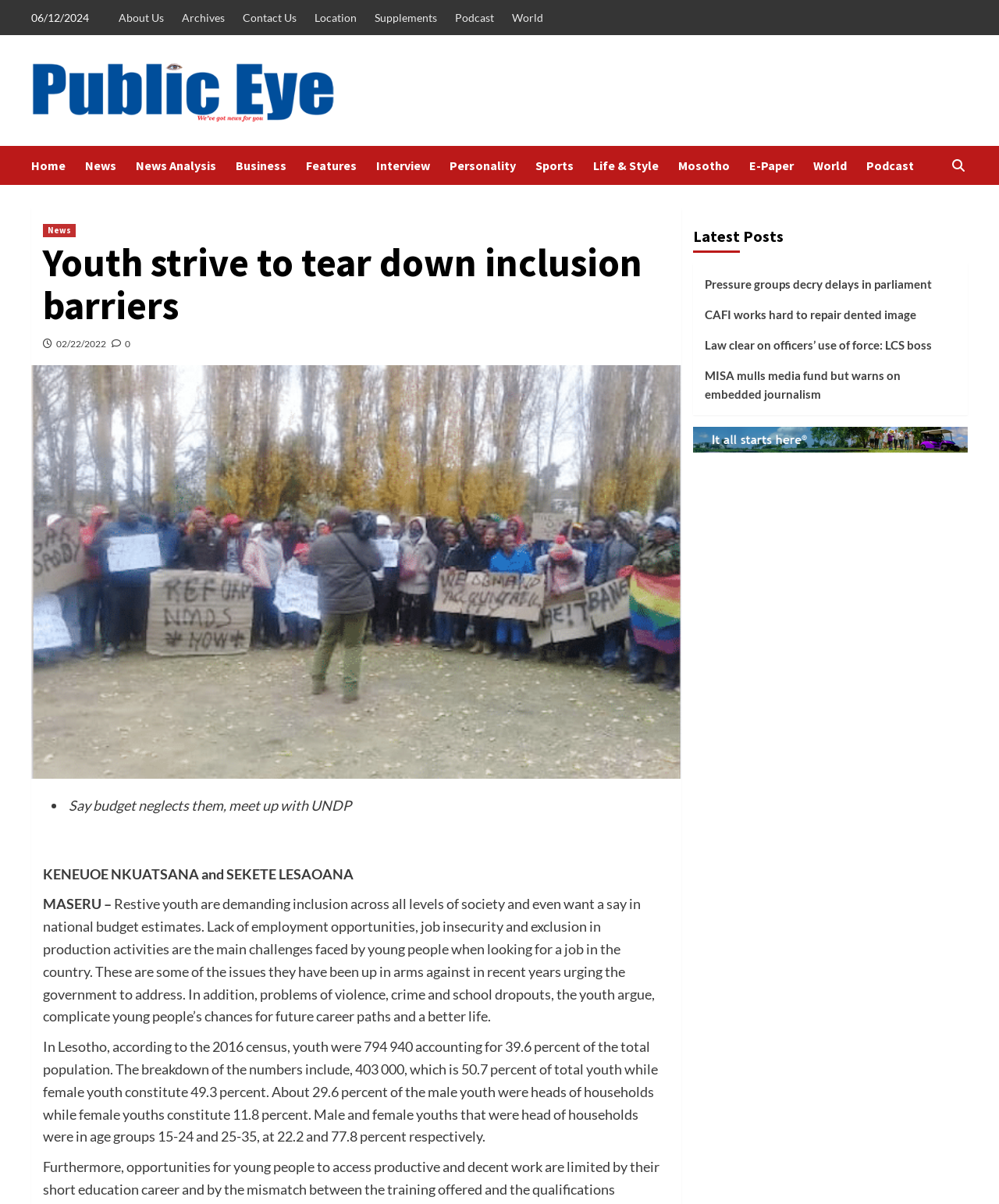Identify the bounding box coordinates for the UI element described as: "Life & Style".

[0.594, 0.121, 0.679, 0.154]